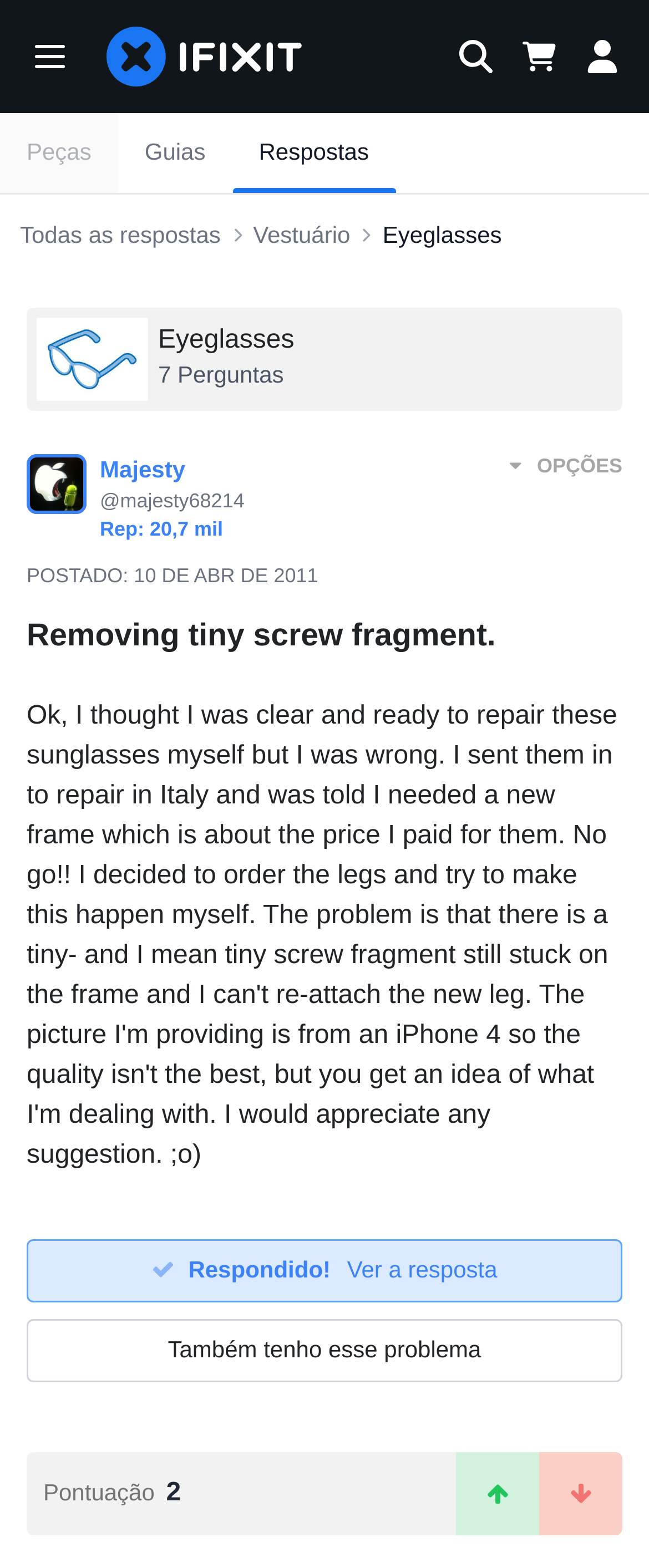Show the bounding box coordinates for the element that needs to be clicked to execute the following instruction: "View the cart". Provide the coordinates in the form of four float numbers between 0 and 1, i.e., [left, top, right, bottom].

[0.805, 0.025, 0.856, 0.047]